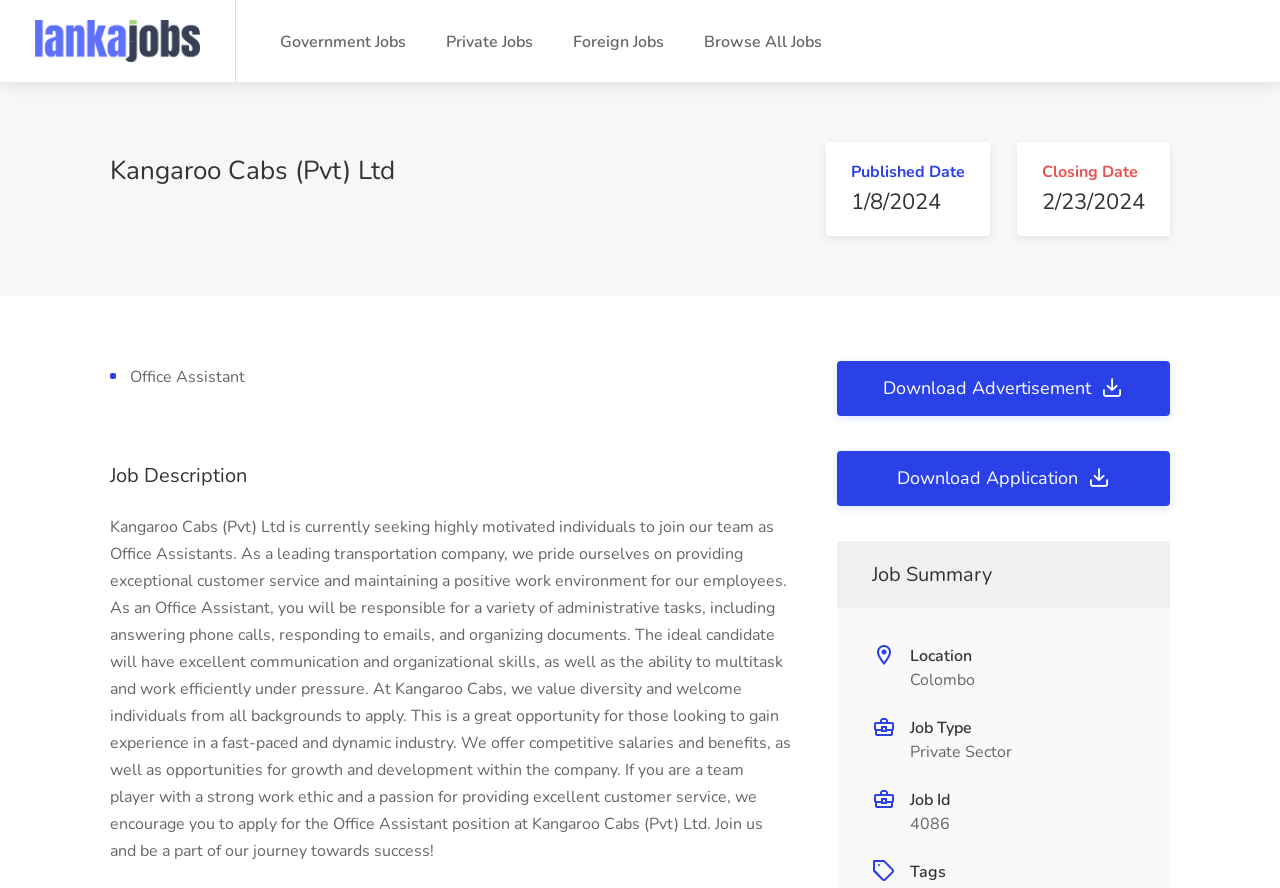Provide the bounding box coordinates of the HTML element described by the text: "Private Jobs".

[0.337, 0.03, 0.428, 0.065]